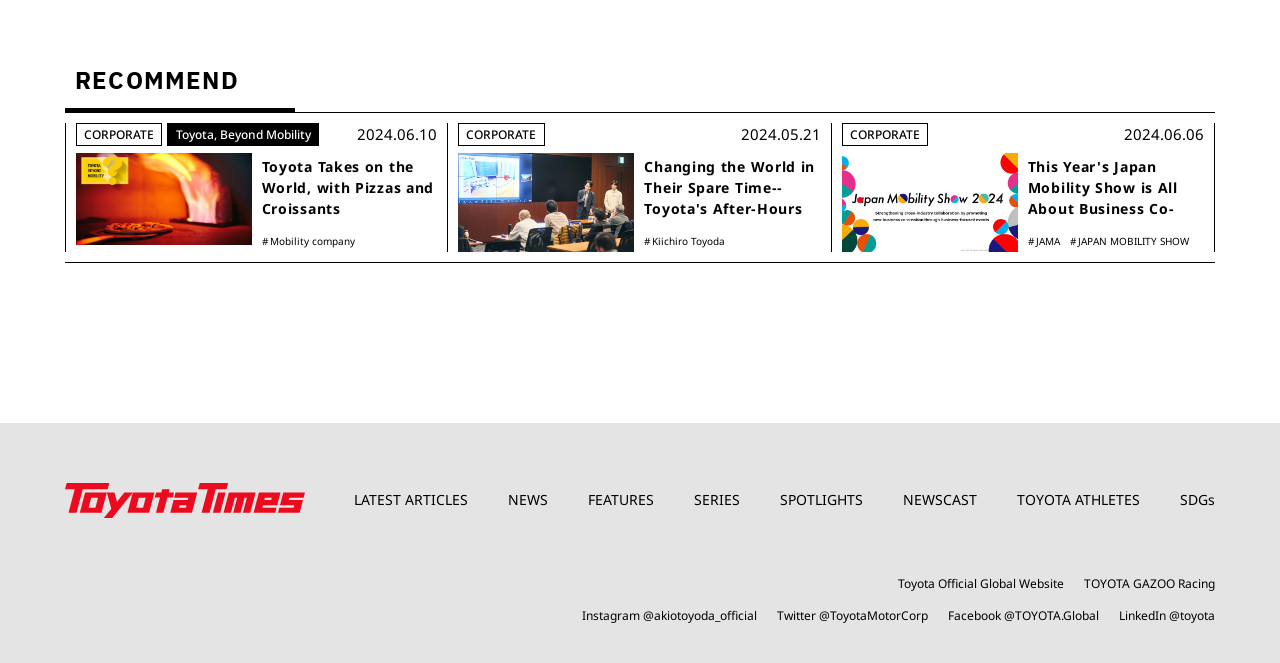Please provide the bounding box coordinate of the region that matches the element description: Toyota Official Global Website. Coordinates should be in the format (top-left x, top-left y, bottom-right x, bottom-right y) and all values should be between 0 and 1.

[0.702, 0.872, 0.831, 0.89]